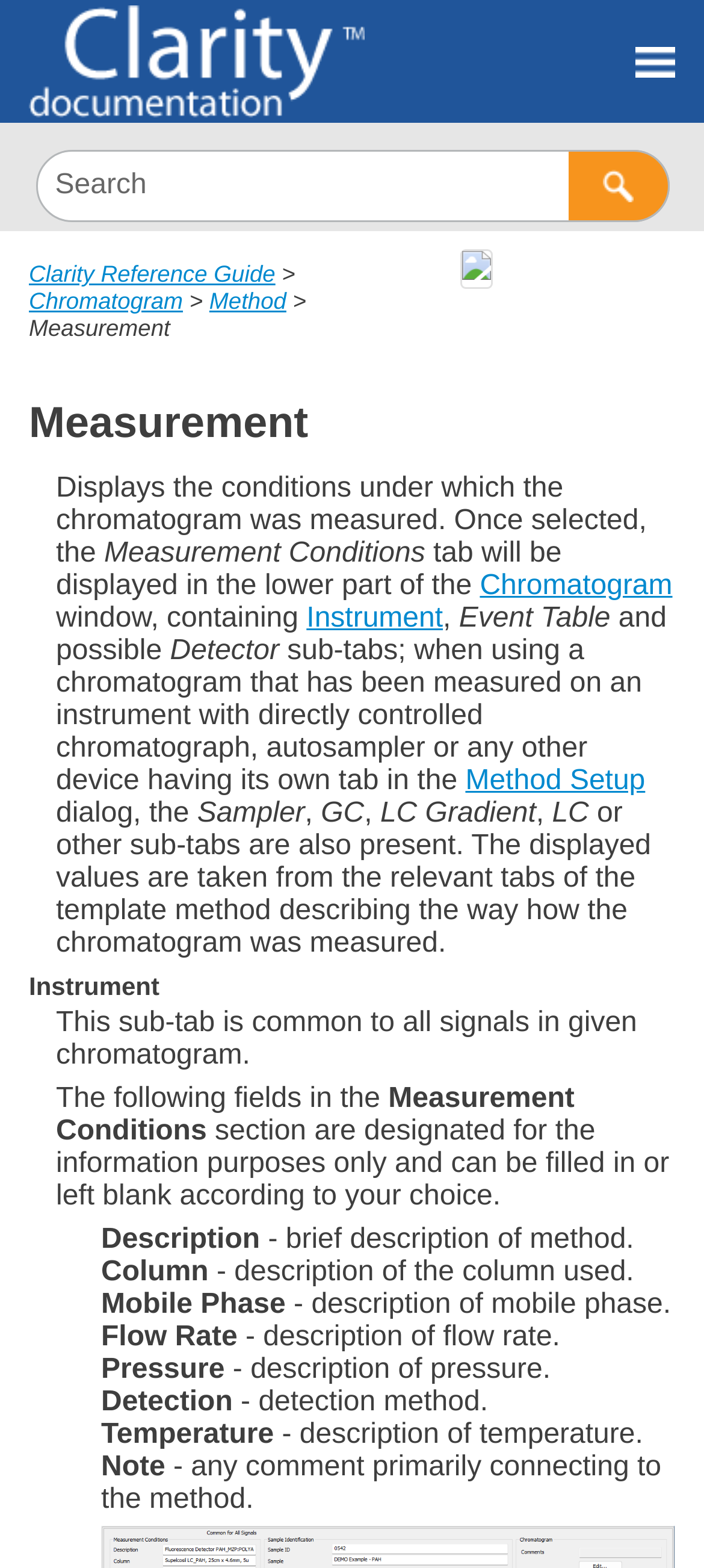Extract the bounding box of the UI element described as: "Method Setup".

[0.661, 0.487, 0.917, 0.507]